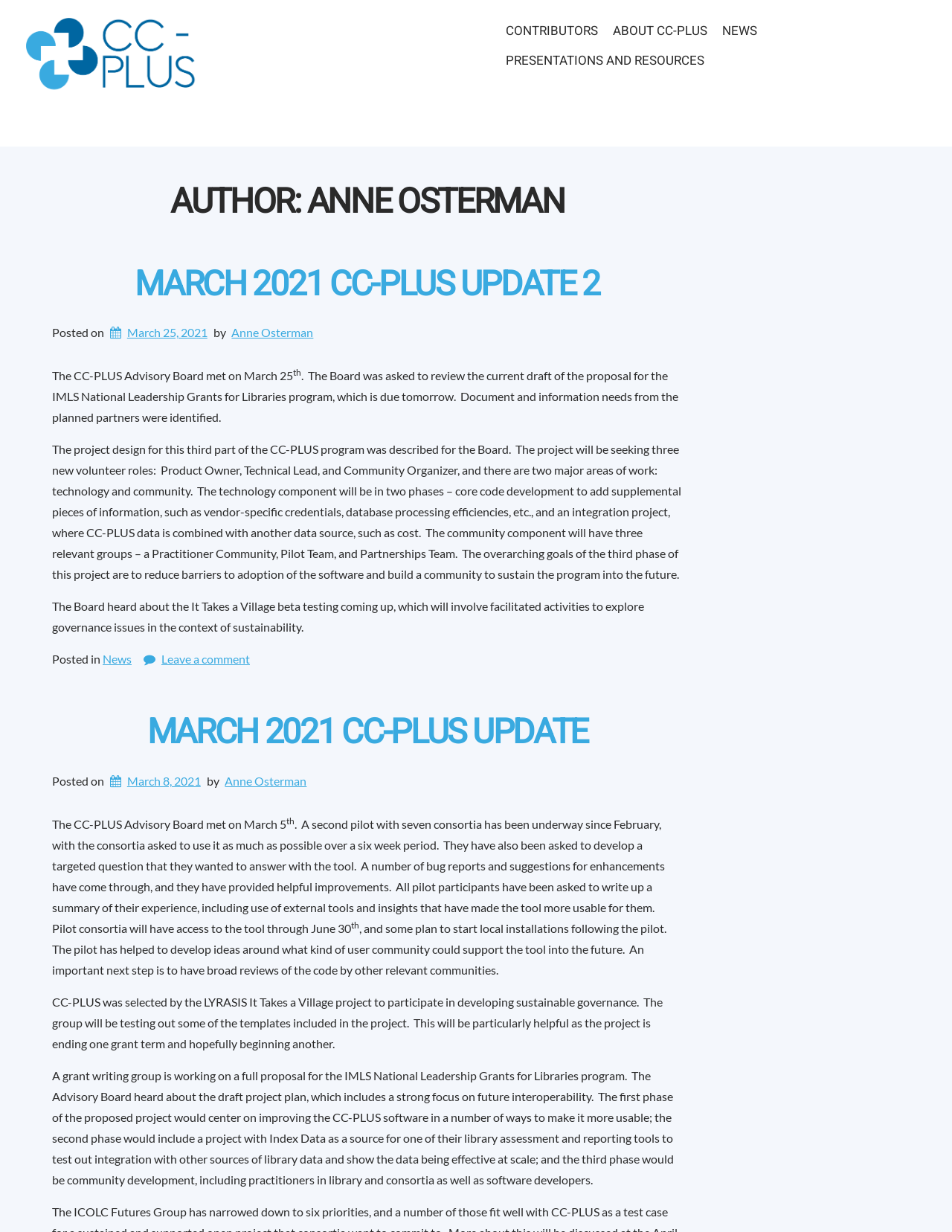Determine the bounding box coordinates of the clickable region to carry out the instruction: "download the paper".

None